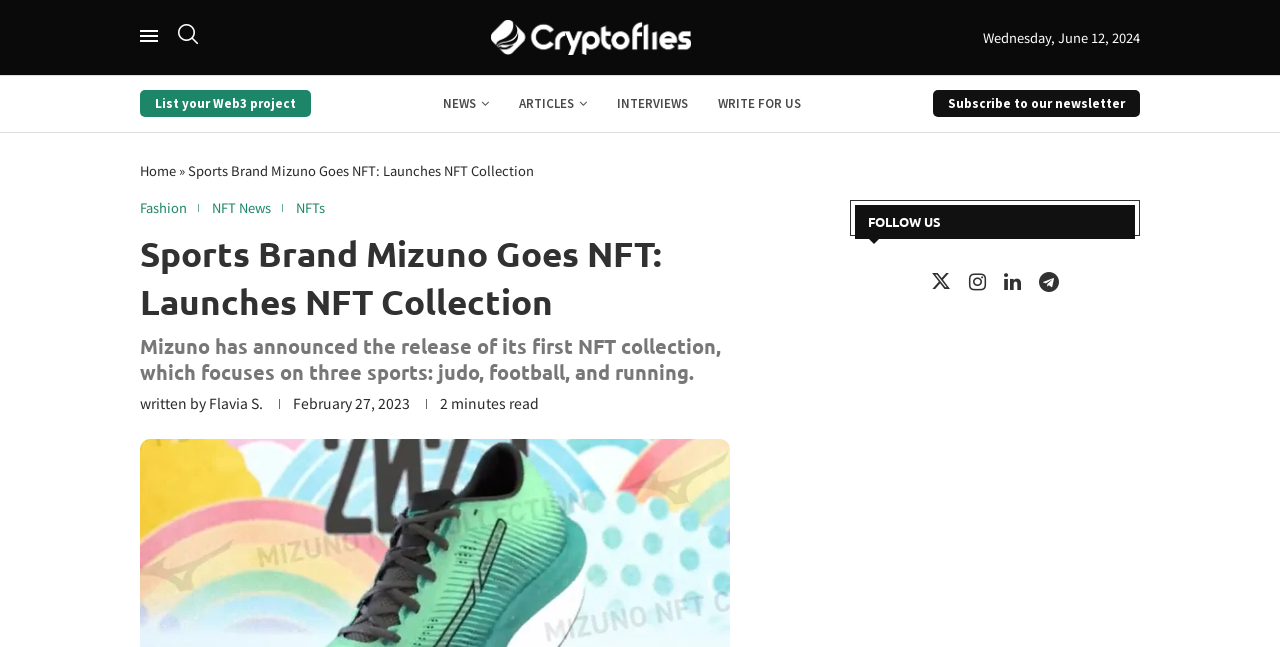Create a detailed description of the webpage's content and layout.

The webpage is about Cryptoflies News, a news website that reports on various topics, including sports and NFTs. At the top left corner, there is a menu button labeled "Open Menu" and a search button. Next to them is the website's logo, "Cryptoflies News", accompanied by an image. The current date, "Wednesday, June 12, 2024", is displayed on the top right corner.

Below the logo, there are several navigation links, including "List your Web3 project", "NEWS", "ARTICLES", "INTERVIEWS", and "WRITE FOR US". On the right side of these links, there is a "Subscribe to our newsletter" button.

The main content of the webpage is an article titled "Sports Brand Mizuno Goes NFT: Launches NFT Collection". The article is categorized under "Fashion", "NFT News", and "NFTs". The title is followed by a brief summary, which states that Mizuno has announced the release of its first NFT collection, focusing on three sports: judo, football, and running.

Below the summary, the author's name, "Flavia S.", is mentioned, along with the publication date, "February 27, 2023", and the estimated reading time, "2 minutes read". The article's content is not provided in the accessibility tree, but it likely discusses Mizuno's NFT collection in more detail.

On the right side of the article, there is a section labeled "FOLLOW US", which contains links to the website's social media profiles, including Twitter, Instagram, Linkedin, and Telegram.